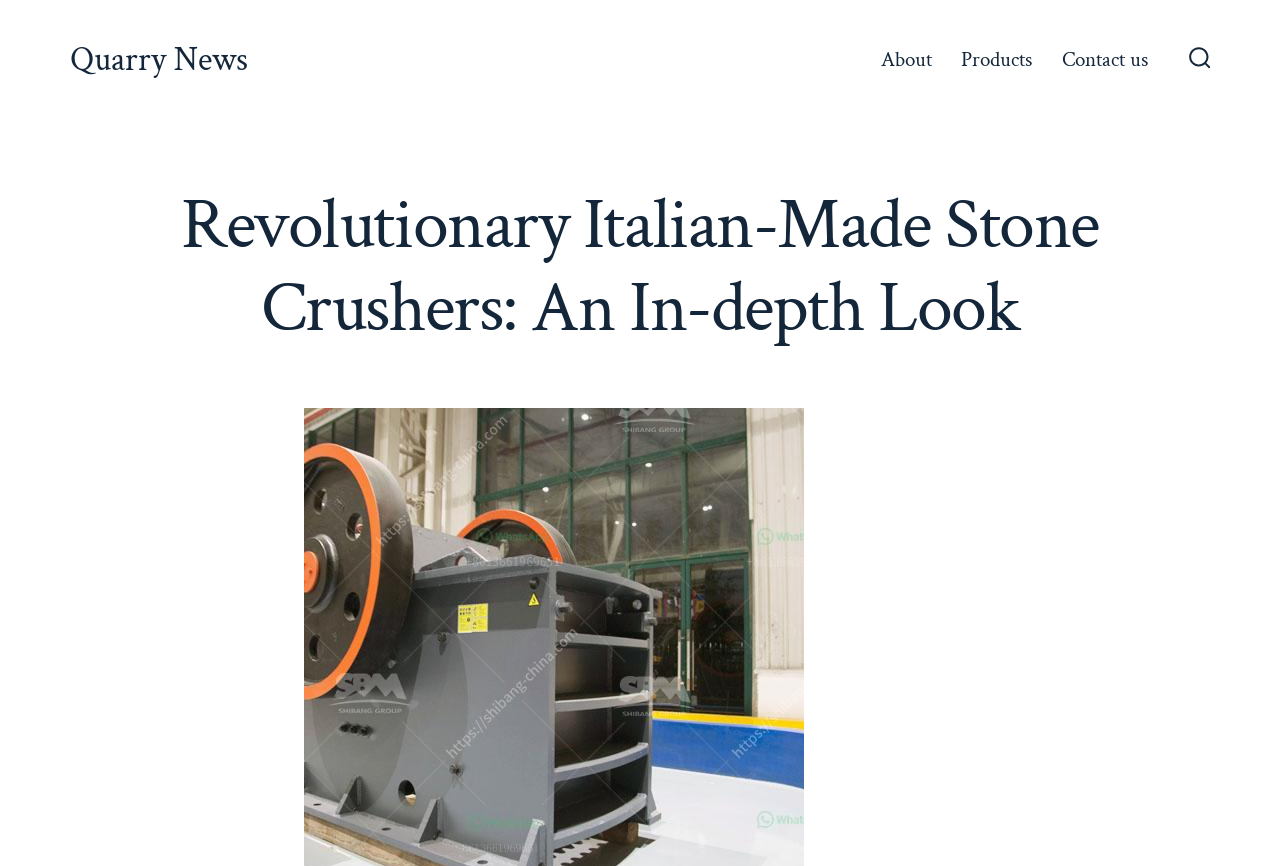Provide a short, one-word or phrase answer to the question below:
What is the position of the 'Quarry News' link?

Top left